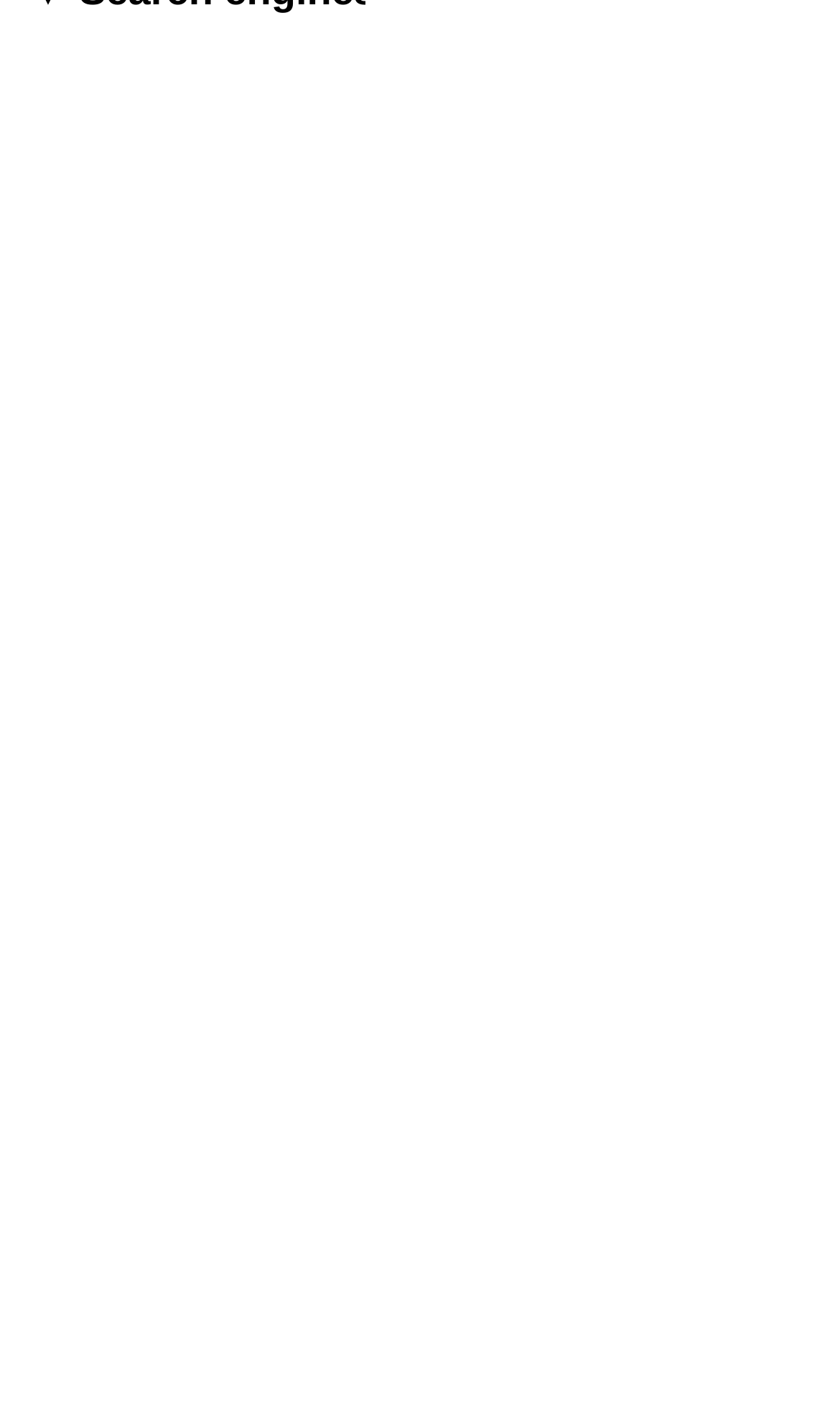Using the given description, provide the bounding box coordinates formatted as (top-left x, top-left y, bottom-right x, bottom-right y), with all values being floating point numbers between 0 and 1. Description: Encyclopedias

[0.033, 0.609, 0.419, 0.641]